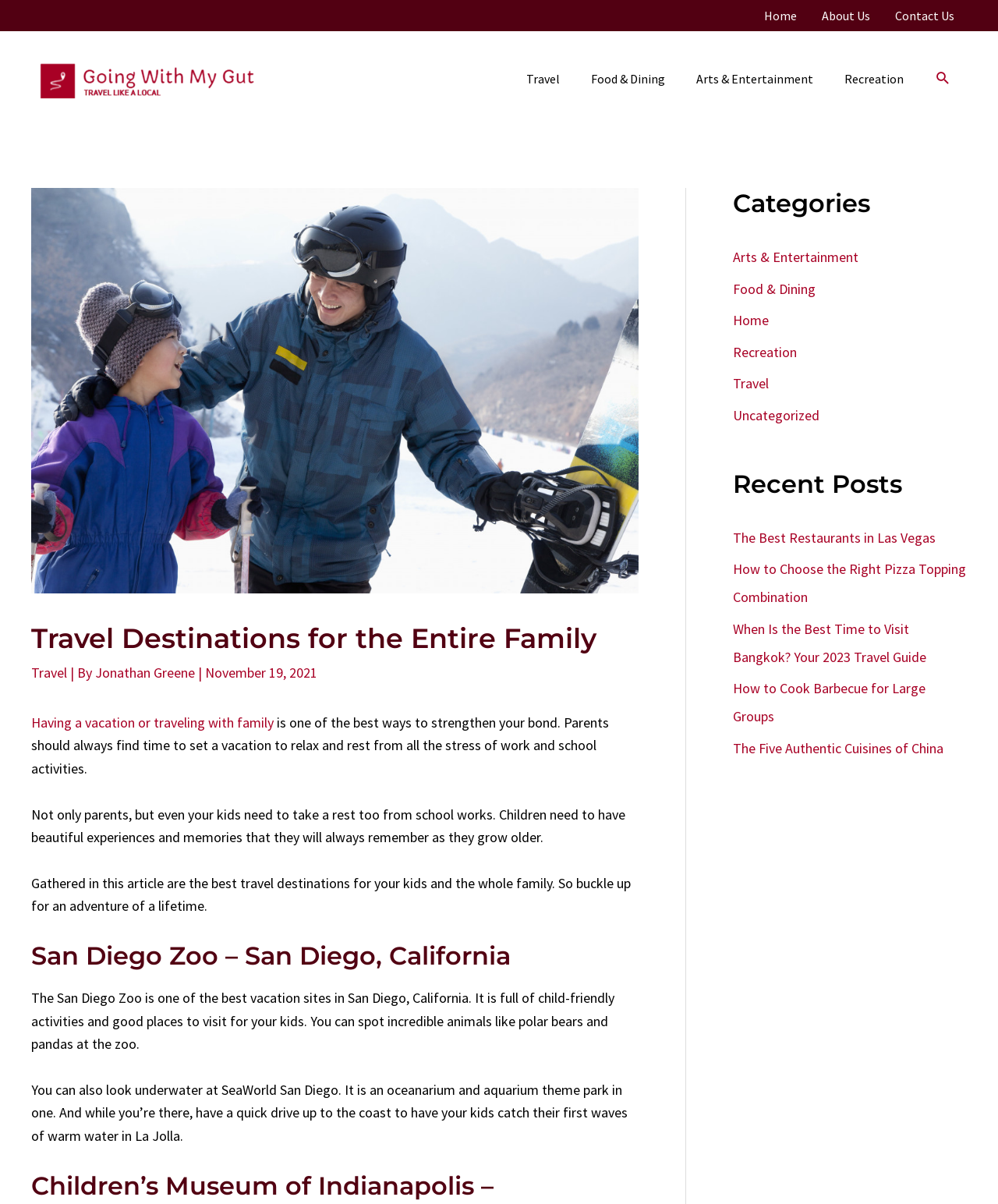Find and extract the text of the primary heading on the webpage.

Travel Destinations for the Entire Family